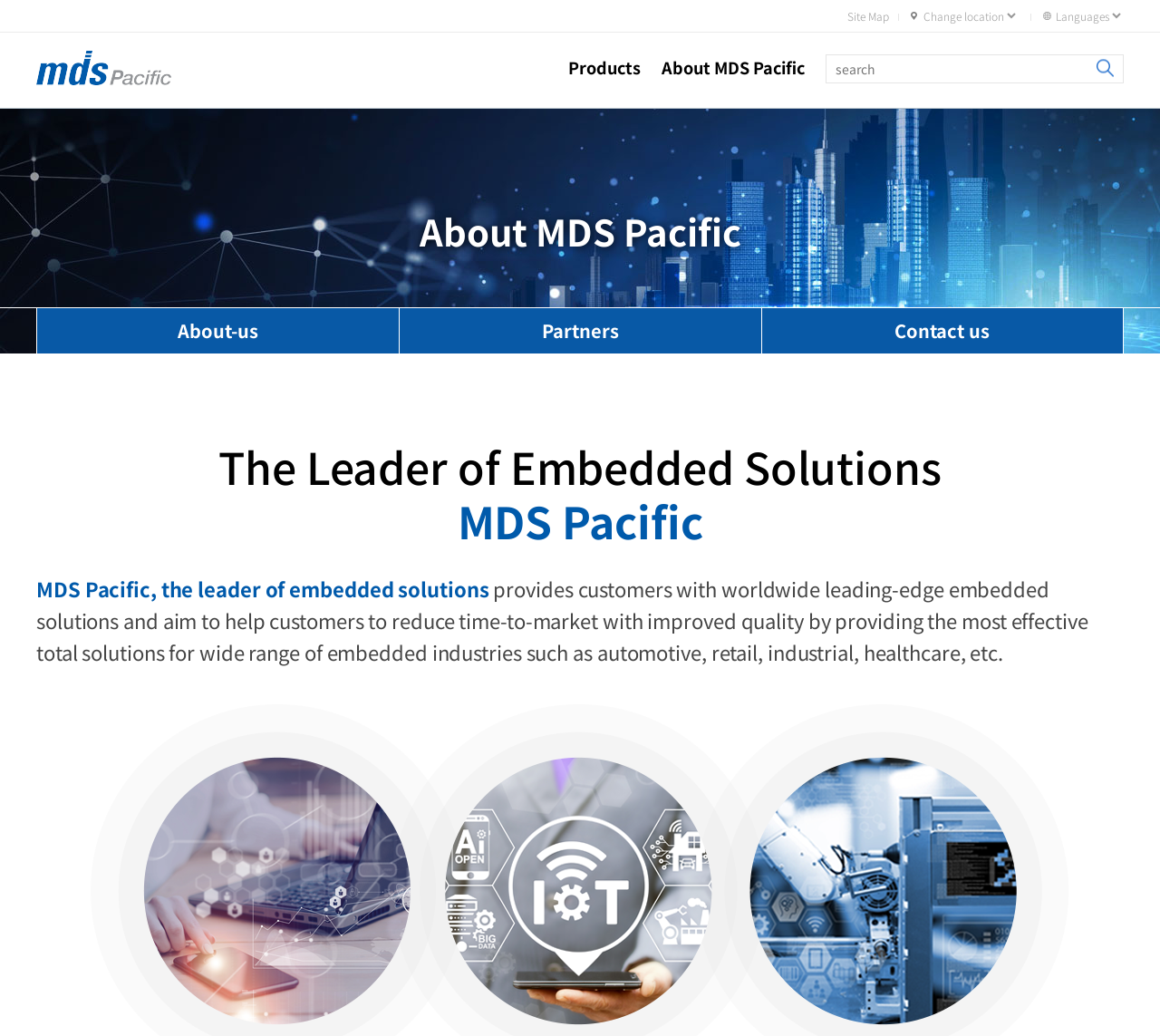Identify the bounding box of the HTML element described as: "Contact us".

[0.657, 0.31, 0.968, 0.328]